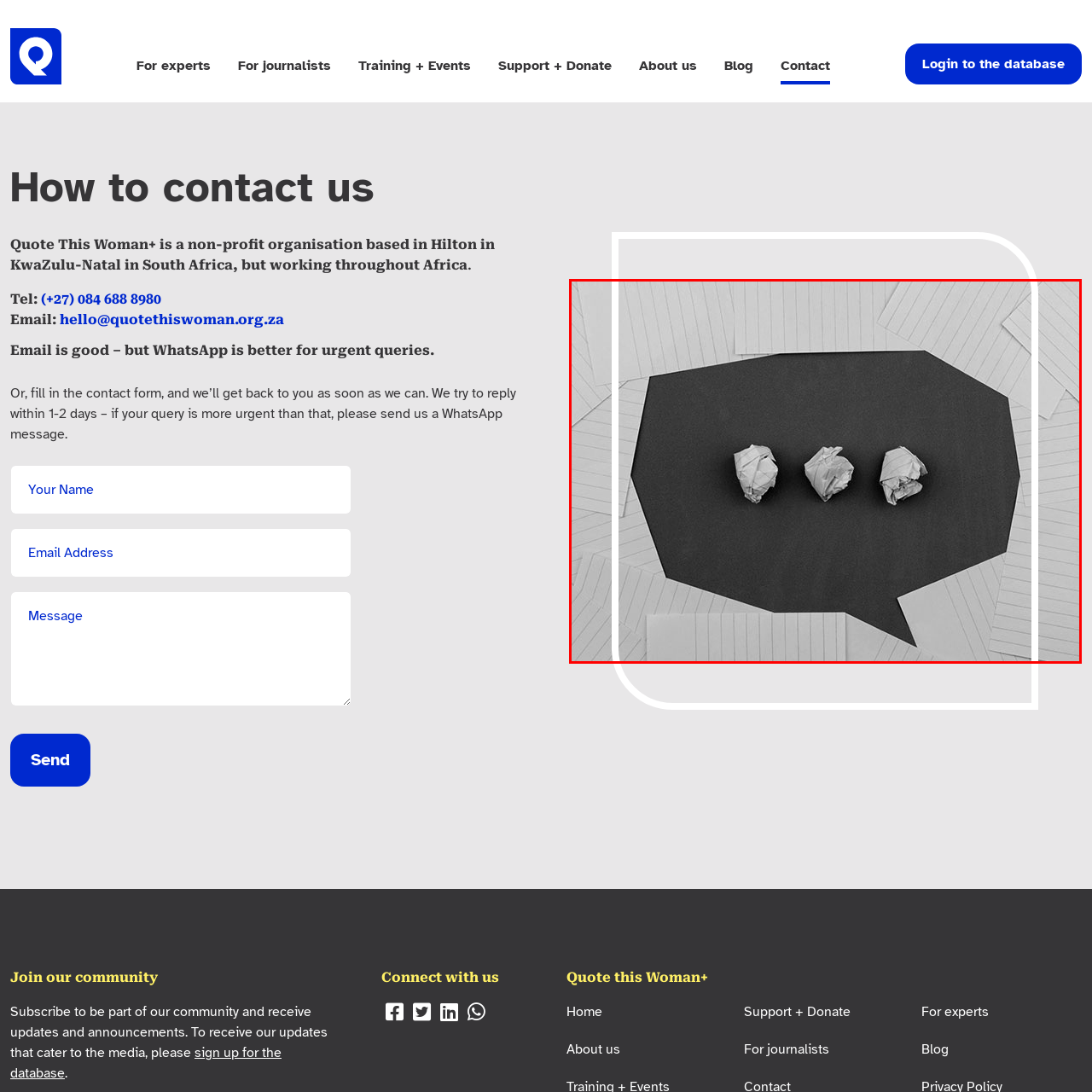Compose a thorough description of the image encased in the red perimeter.

The image features a minimalist black and white composition showcasing three crumpled pieces of paper positioned in a line against a dark background. Surrounding them are numerous sheets of lined paper, some partially visible and arranged in a way that suggests a conversational or brainstorming atmosphere, akin to a dialogue bubble. This visual metaphor underscores themes of communication and expression, possibly alluding to the act of sharing thoughts or ideas that might initially seem discarded but hold potential for creativity and collaboration. The overall aesthetic is simple yet thought-provoking, inviting viewers to reflect on the importance of every idea, no matter how crumpled or imperfect.